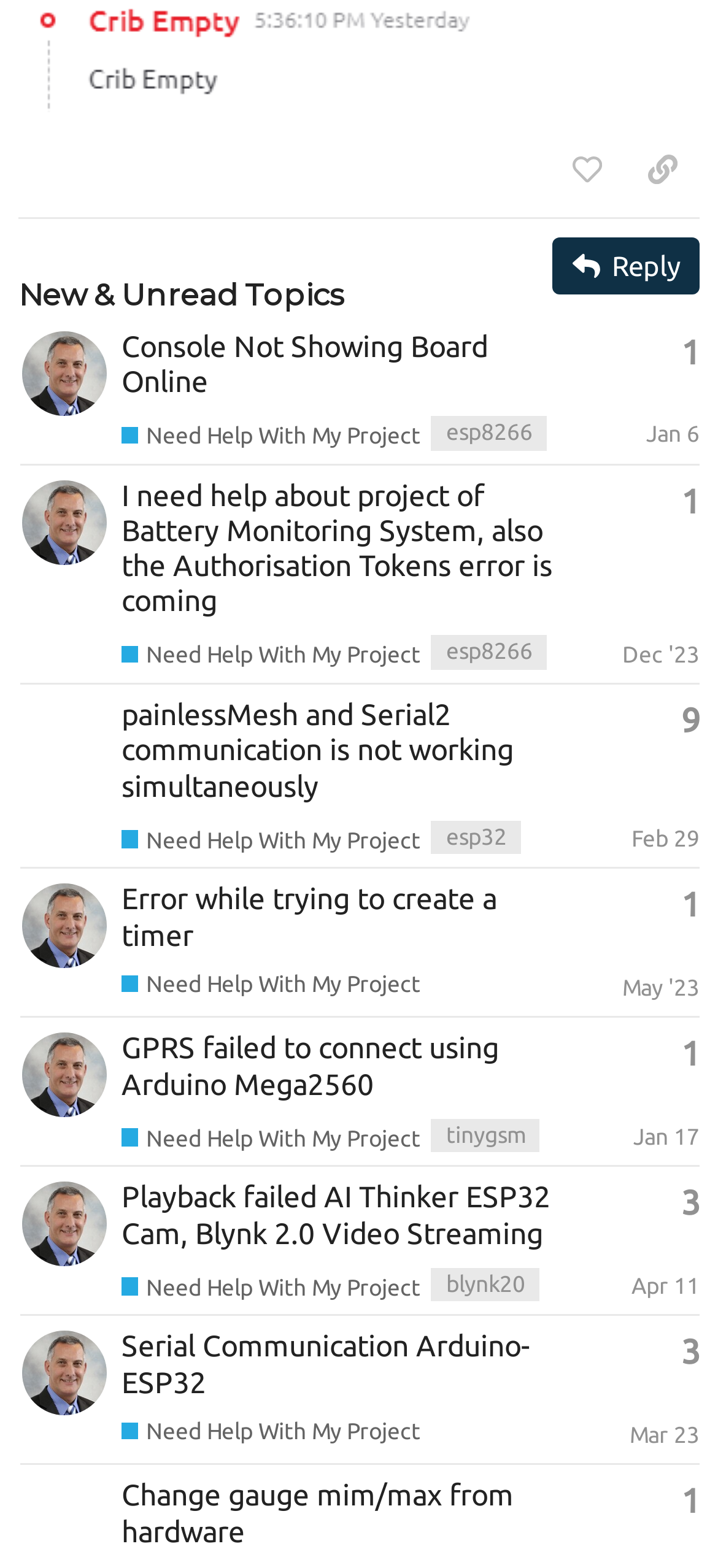Please identify the bounding box coordinates of the element's region that I should click in order to complete the following instruction: "Reply to this post". The bounding box coordinates consist of four float numbers between 0 and 1, i.e., [left, top, right, bottom].

[0.769, 0.151, 0.974, 0.188]